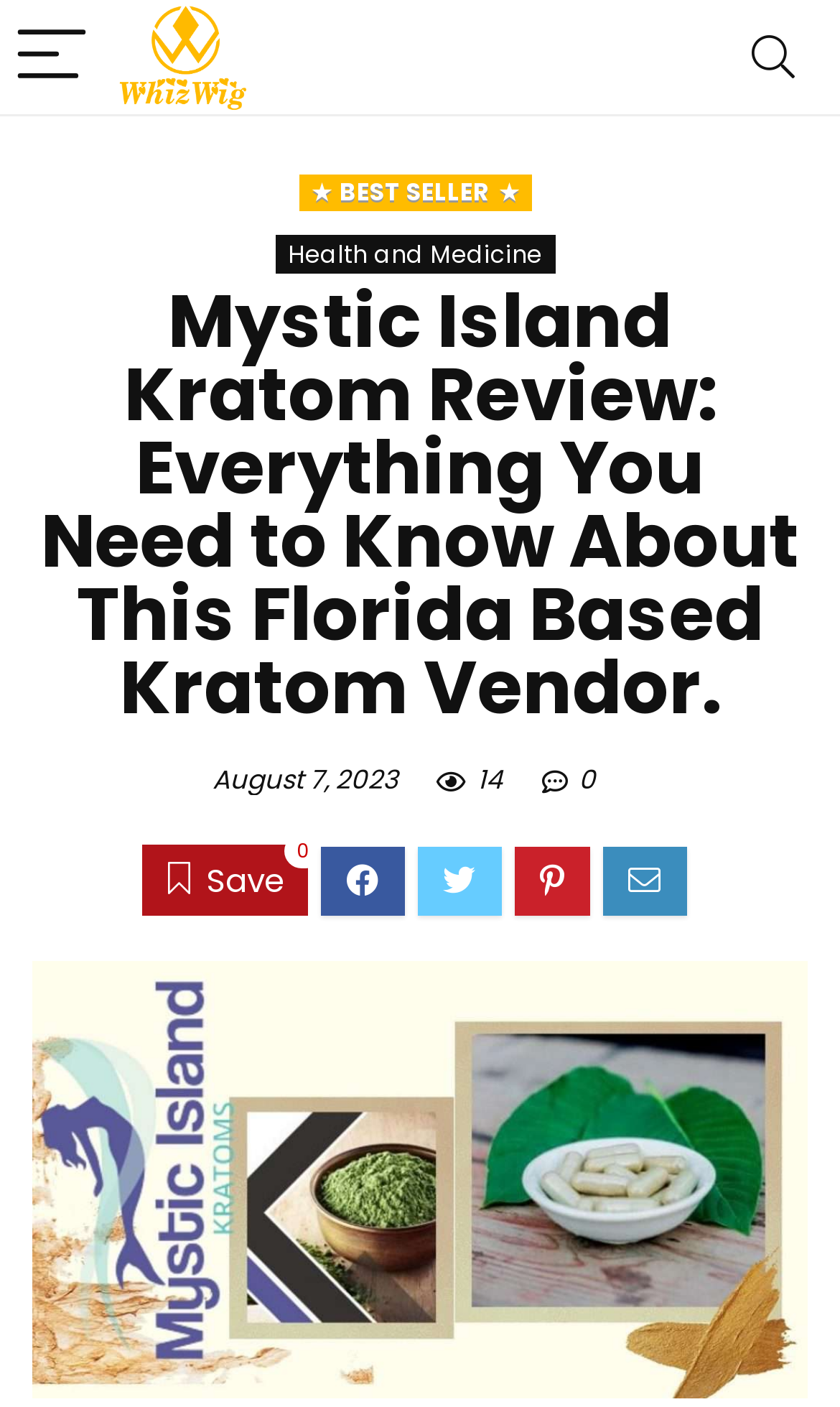Please study the image and answer the question comprehensively:
What is the name of the reviewed vendor?

I found the name of the reviewed vendor by looking at the heading 'Mystic Island Kratom Review...' and the image 'Mystic Island Kratom Review' which is located below the heading.